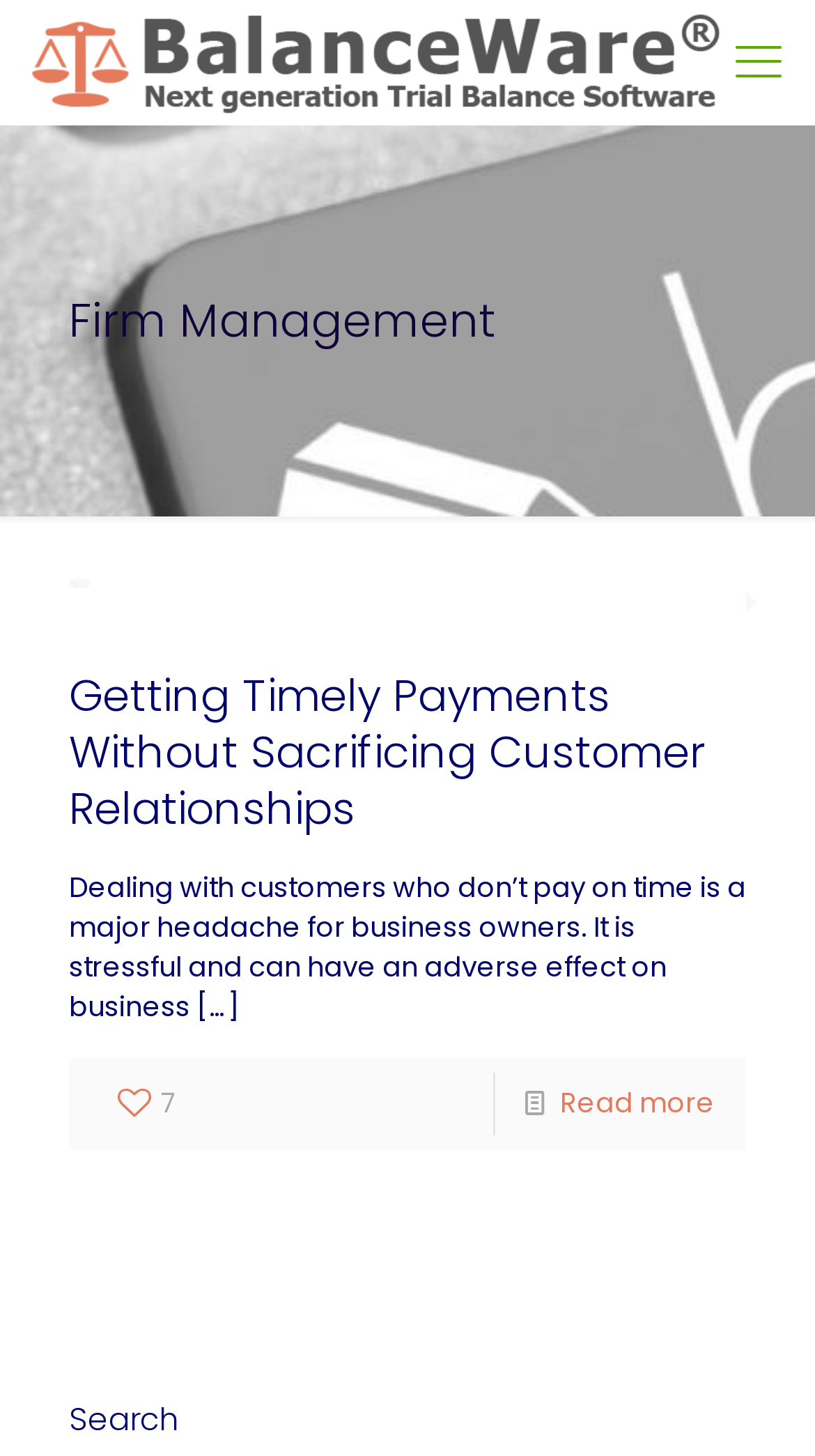Extract the bounding box coordinates for the HTML element that matches this description: "7". The coordinates should be four float numbers between 0 and 1, i.e., [left, top, right, bottom].

[0.136, 0.737, 0.215, 0.78]